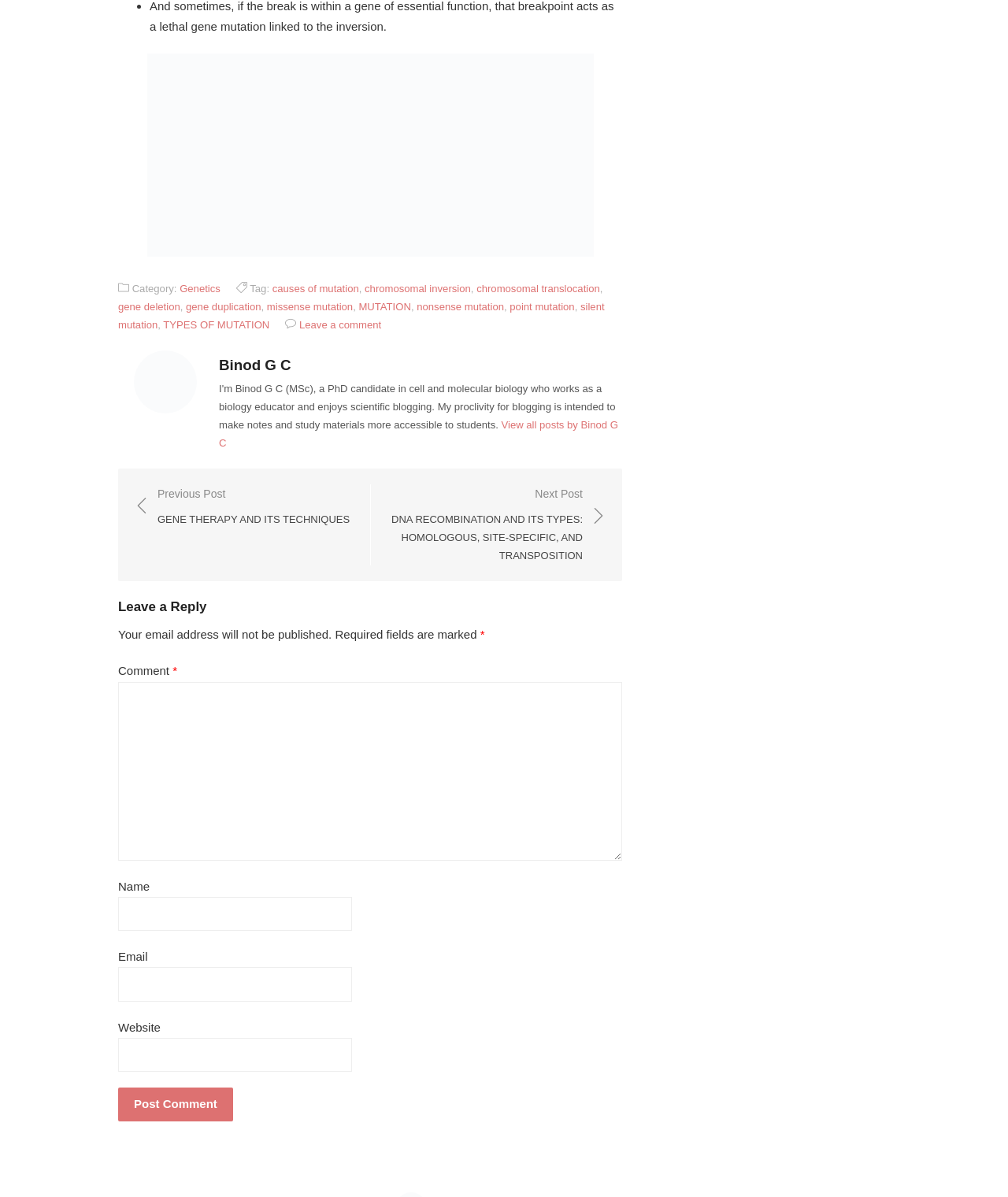Can you provide the bounding box coordinates for the element that should be clicked to implement the instruction: "Post a comment"?

[0.117, 0.909, 0.231, 0.937]